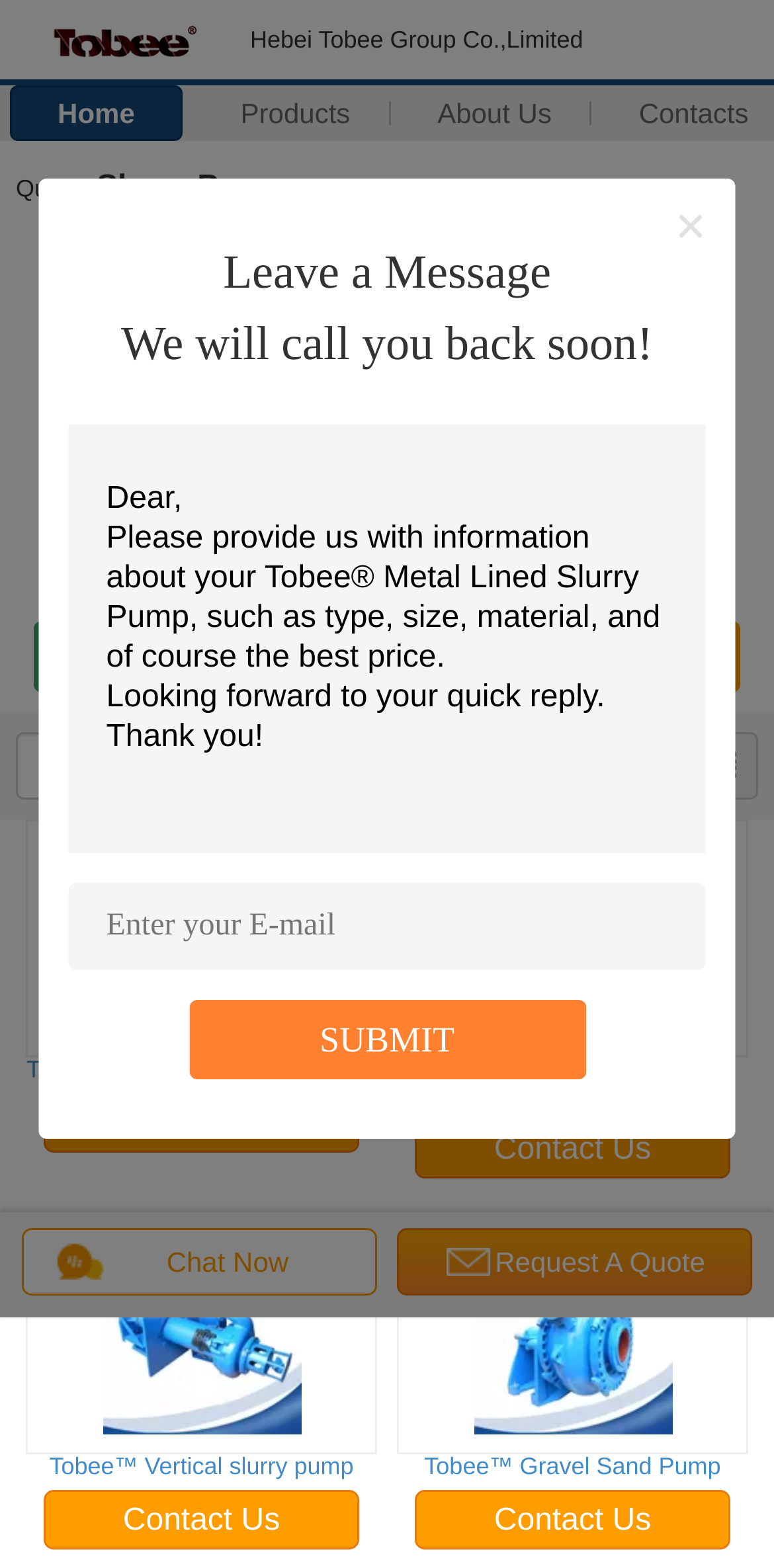Please provide a comprehensive answer to the question below using the information from the image: How many types of slurry pumps are displayed on the webpage?

The webpage displays three types of slurry pumps, namely Tobee Metal Lined Slurry Pump, Tobee Rubber Lined Slurry Pump, and Tobee Vertical slurry pump. Each type has an image and a heading associated with it.